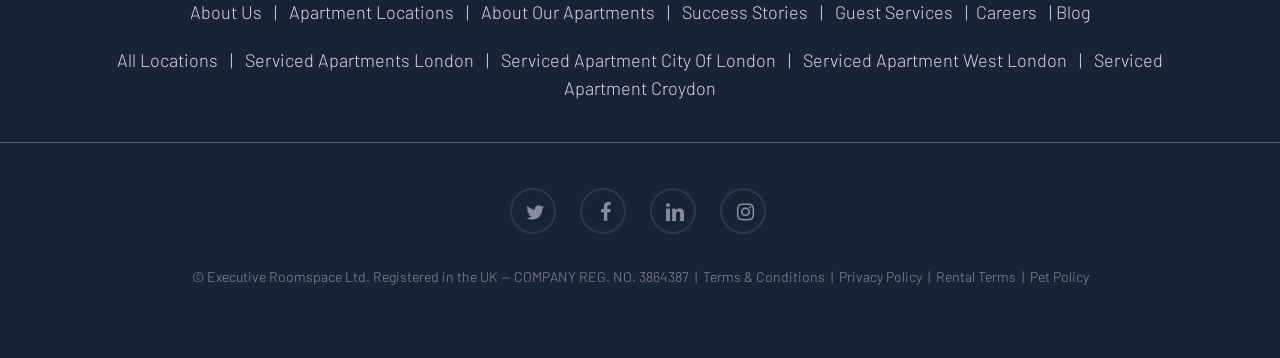Please find the bounding box coordinates of the element that you should click to achieve the following instruction: "Read Terms & Conditions". The coordinates should be presented as four float numbers between 0 and 1: [left, top, right, bottom].

[0.549, 0.747, 0.644, 0.795]